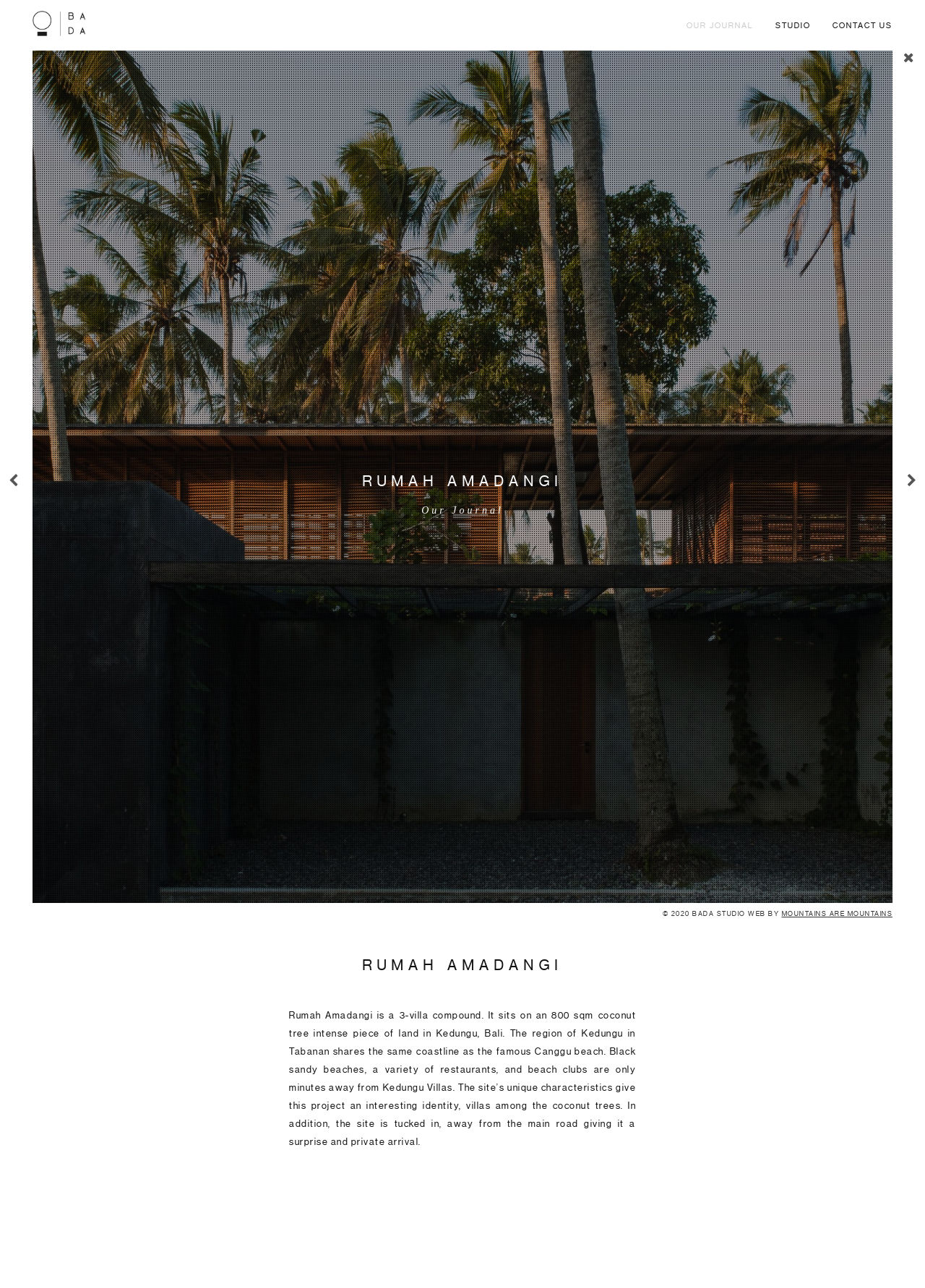Using the element description: "Contact Us", determine the bounding box coordinates for the specified UI element. The coordinates should be four float numbers between 0 and 1, [left, top, right, bottom].

[0.9, 0.008, 0.965, 0.031]